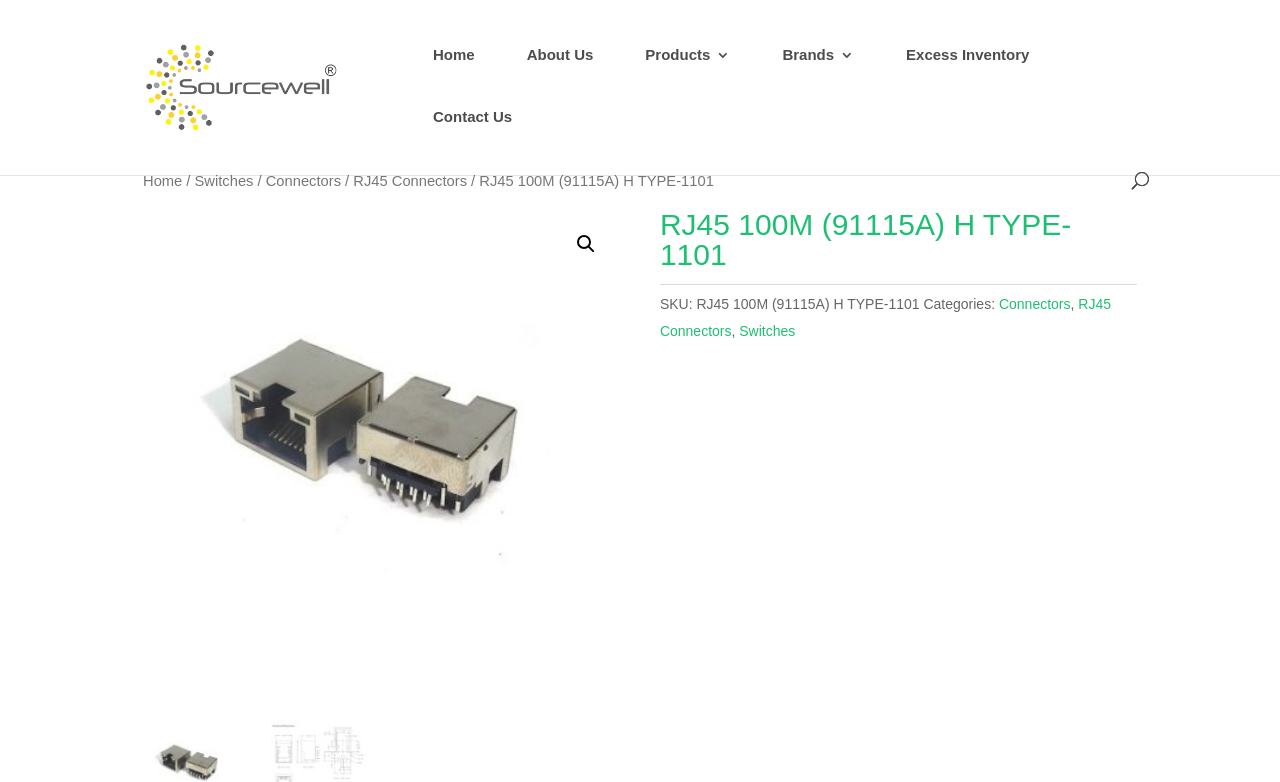Predict the bounding box coordinates of the area that should be clicked to accomplish the following instruction: "search for products". The bounding box coordinates should consist of four float numbers between 0 and 1, i.e., [left, top, right, bottom].

[0.444, 0.289, 0.472, 0.335]